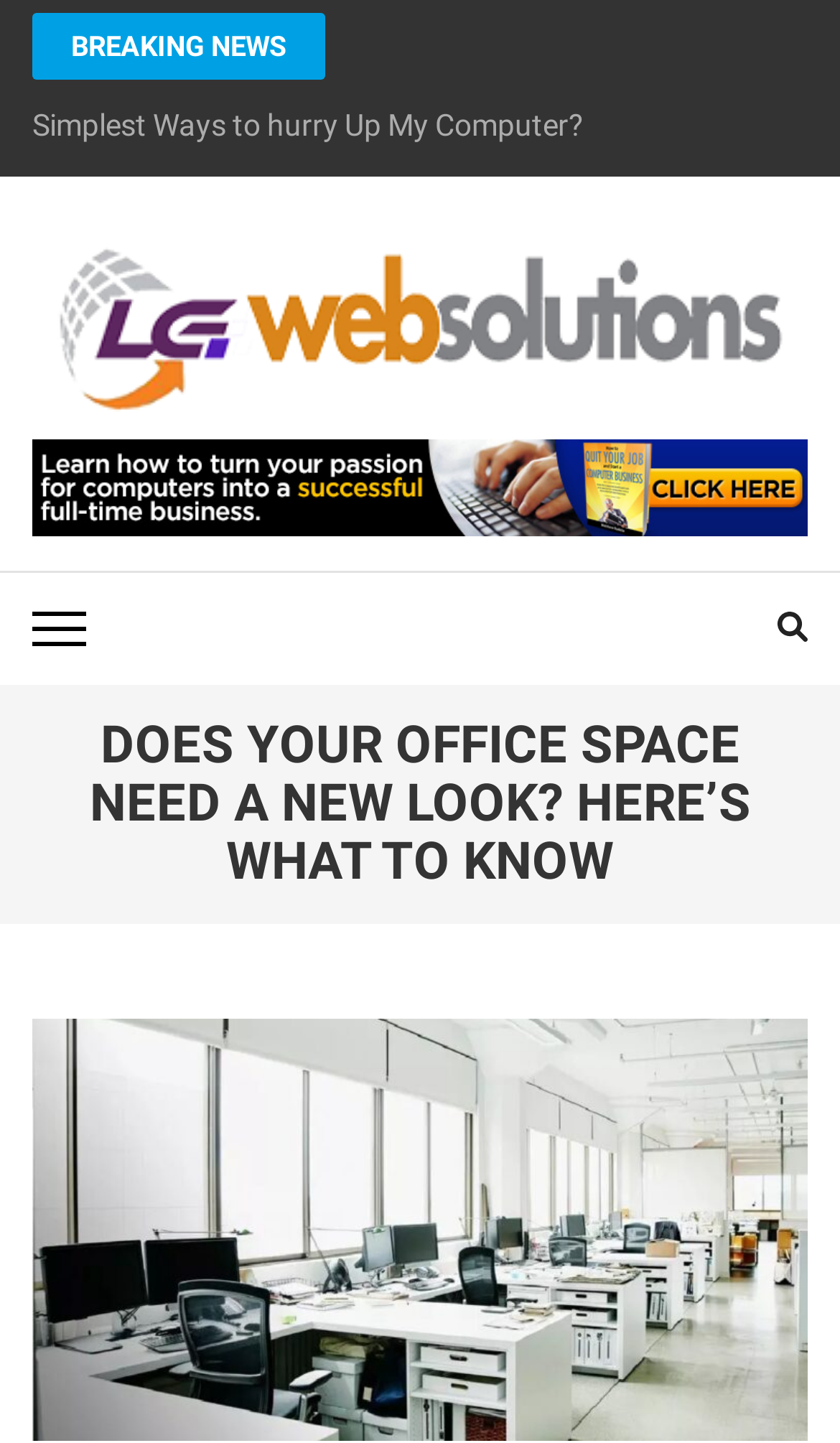What is the main topic of the webpage?
Using the screenshot, give a one-word or short phrase answer.

Office space design